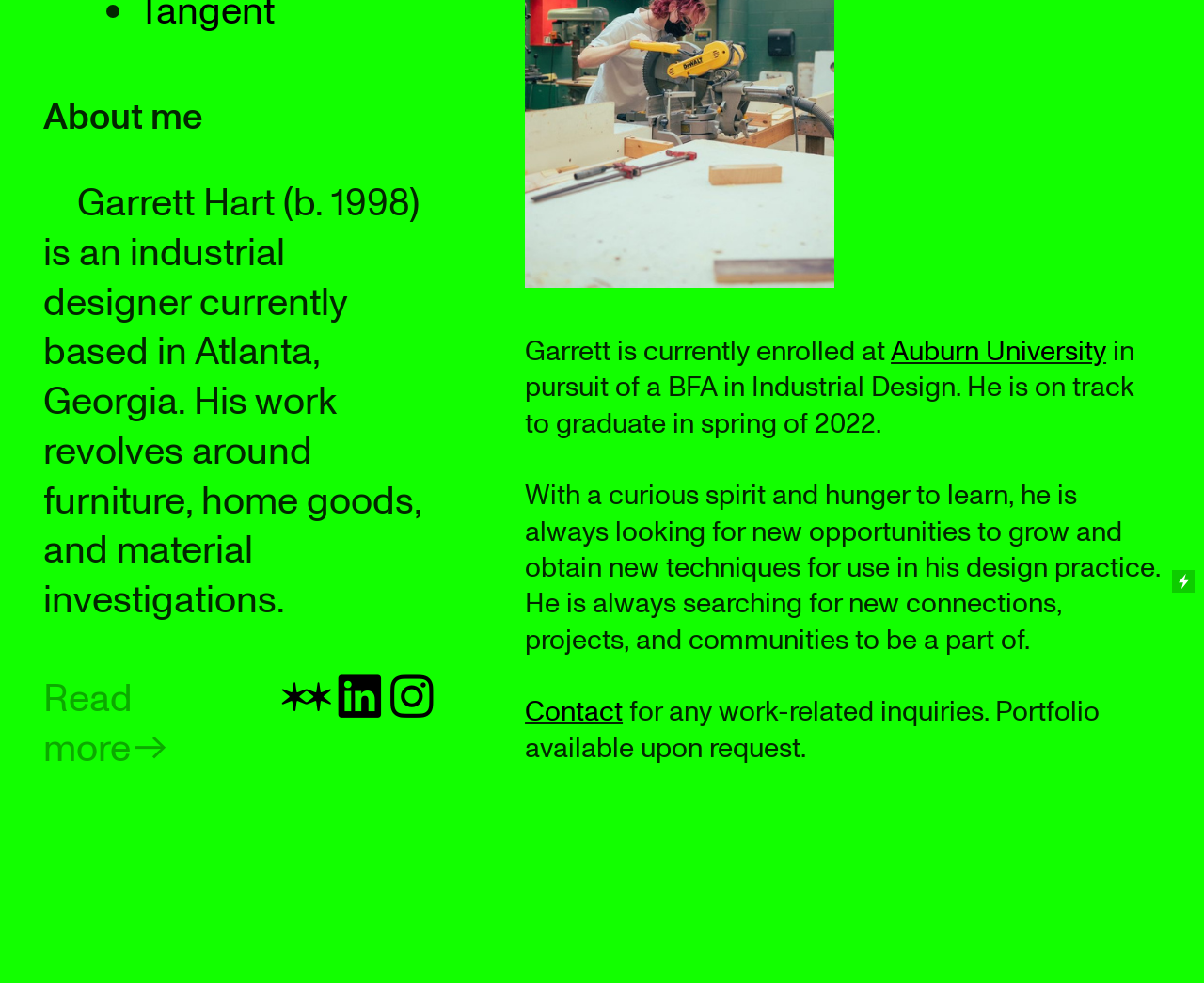Based on the element description: "︎︎", identify the bounding box coordinates for this UI element. The coordinates must be four float numbers between 0 and 1, listed as [left, top, right, bottom].

[0.277, 0.685, 0.364, 0.738]